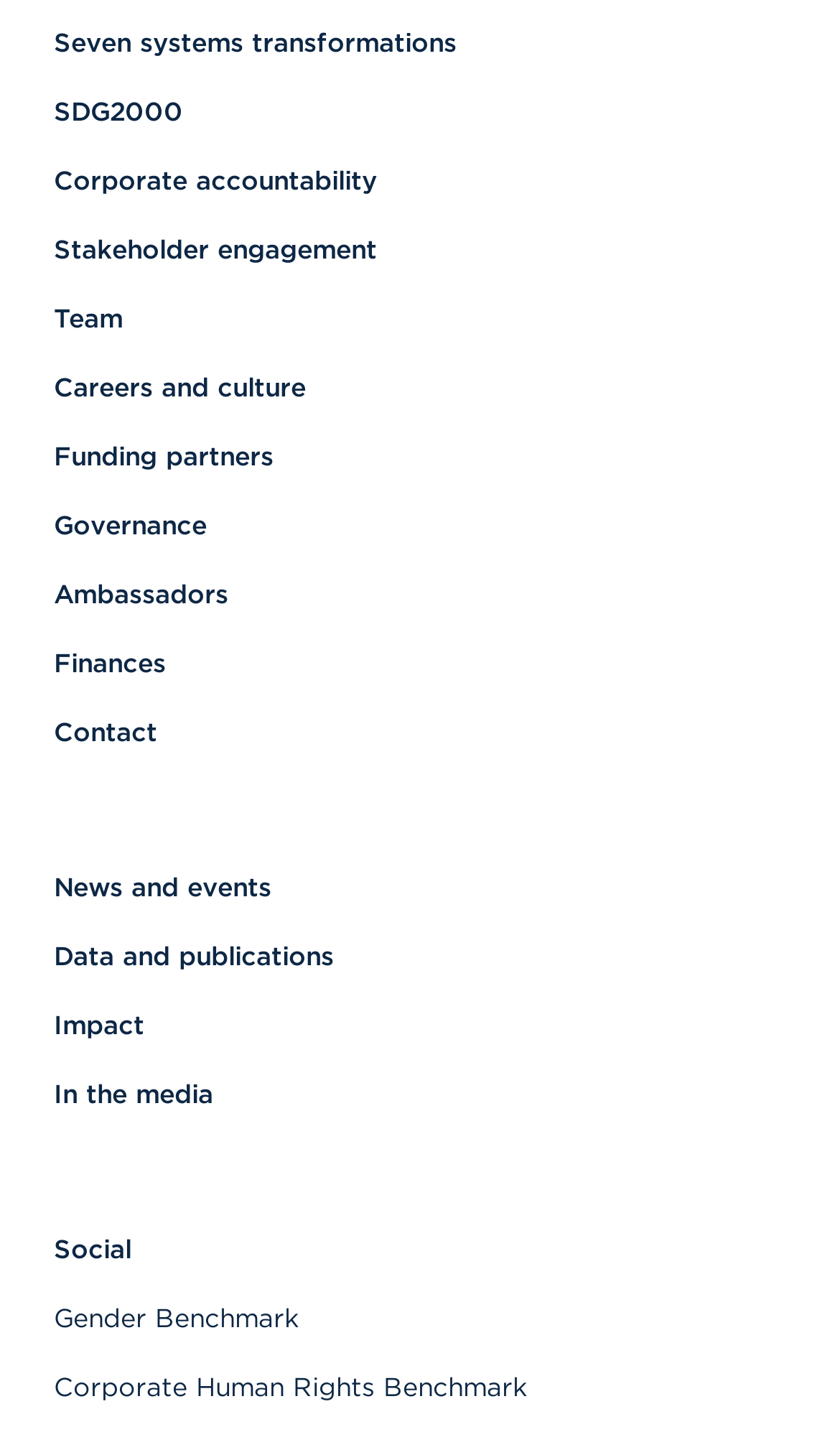Please determine the bounding box coordinates of the clickable area required to carry out the following instruction: "Check Finances". The coordinates must be four float numbers between 0 and 1, represented as [left, top, right, bottom].

[0.064, 0.441, 0.936, 0.471]